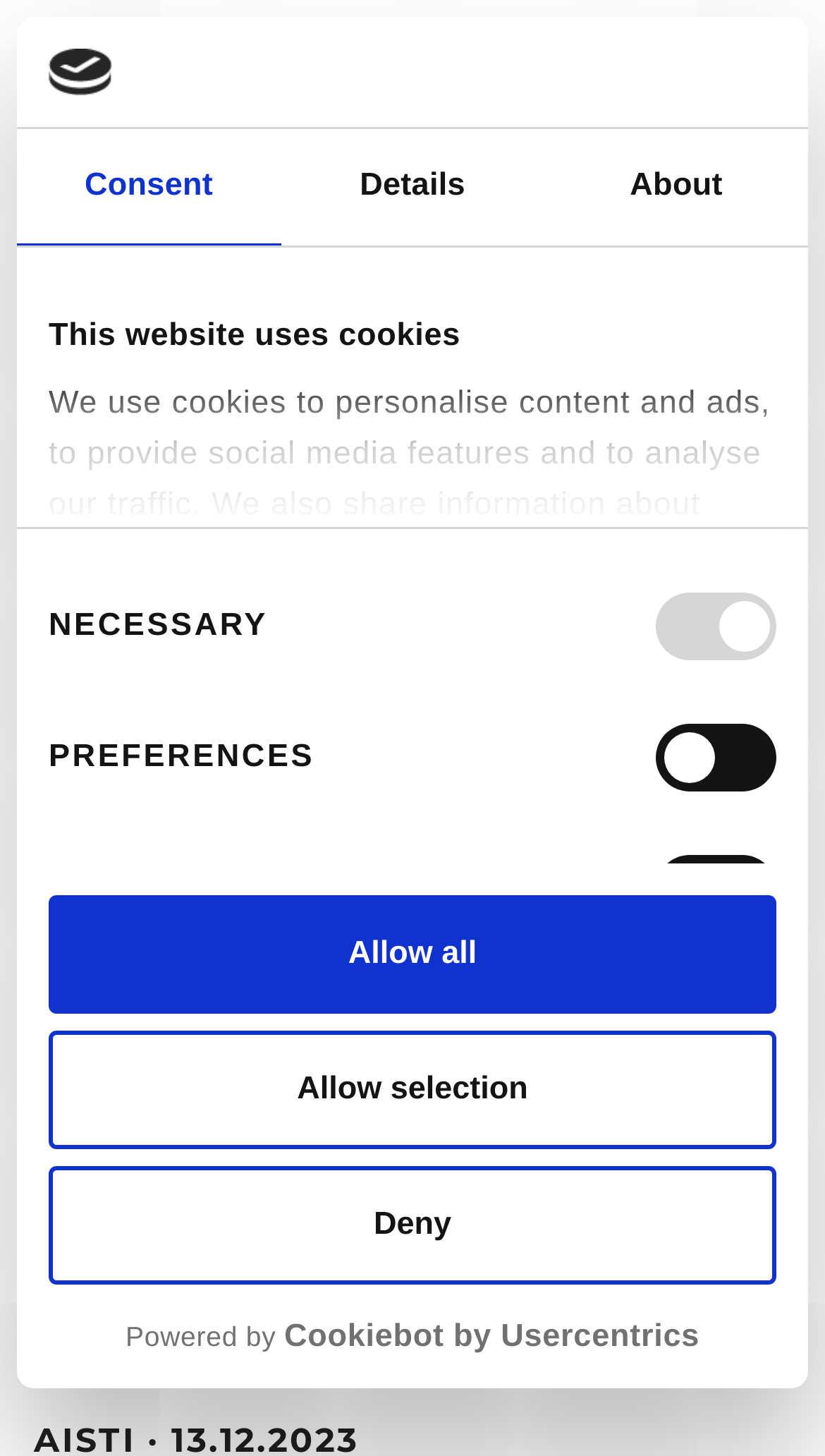Is the 'Menu' button expanded?
Using the image, elaborate on the answer with as much detail as possible.

I looked at the button element with the text 'Menu' and found that its 'expanded' property is set to False, so the 'Menu' button is not expanded.